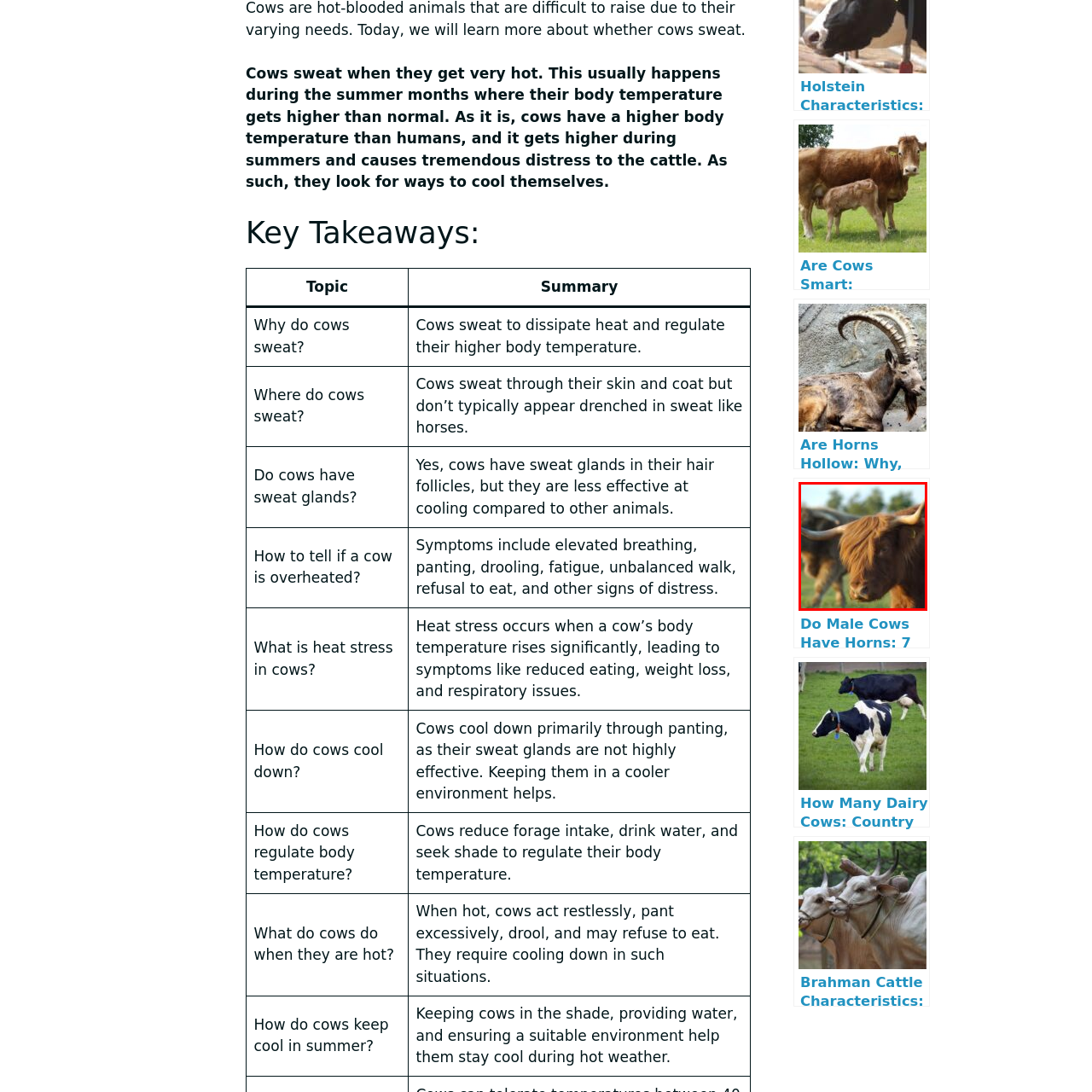What kind of climate are Highland cows well-adapted to?
Analyze the image within the red bounding box and respond to the question with a detailed answer derived from the visual content.

According to the caption, Highland cows are 'well-adapted to cold climates', implying that they are suited to thrive in cold temperatures.